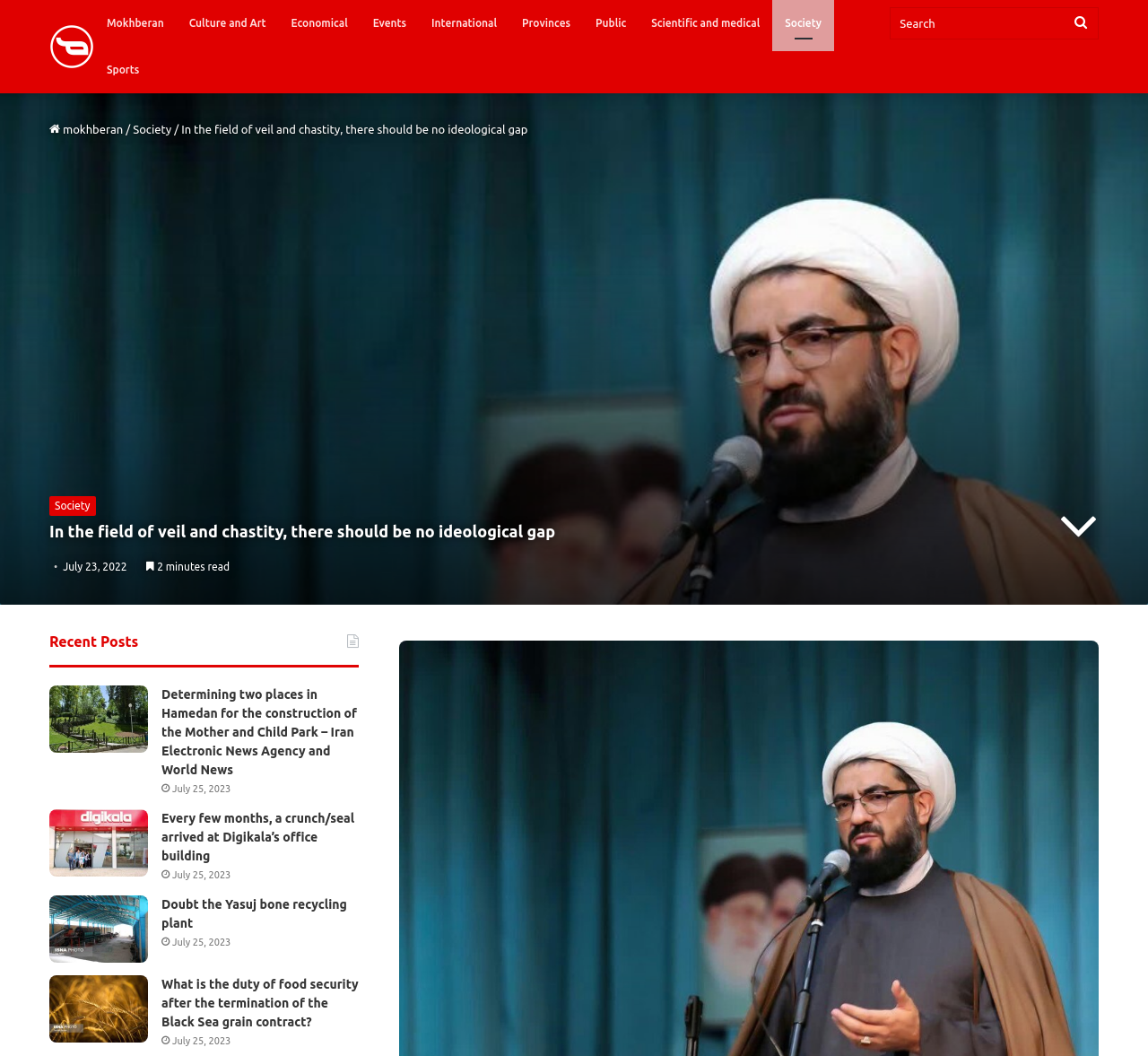What is the date of the latest article?
Please provide a single word or phrase as your answer based on the image.

July 25, 2023